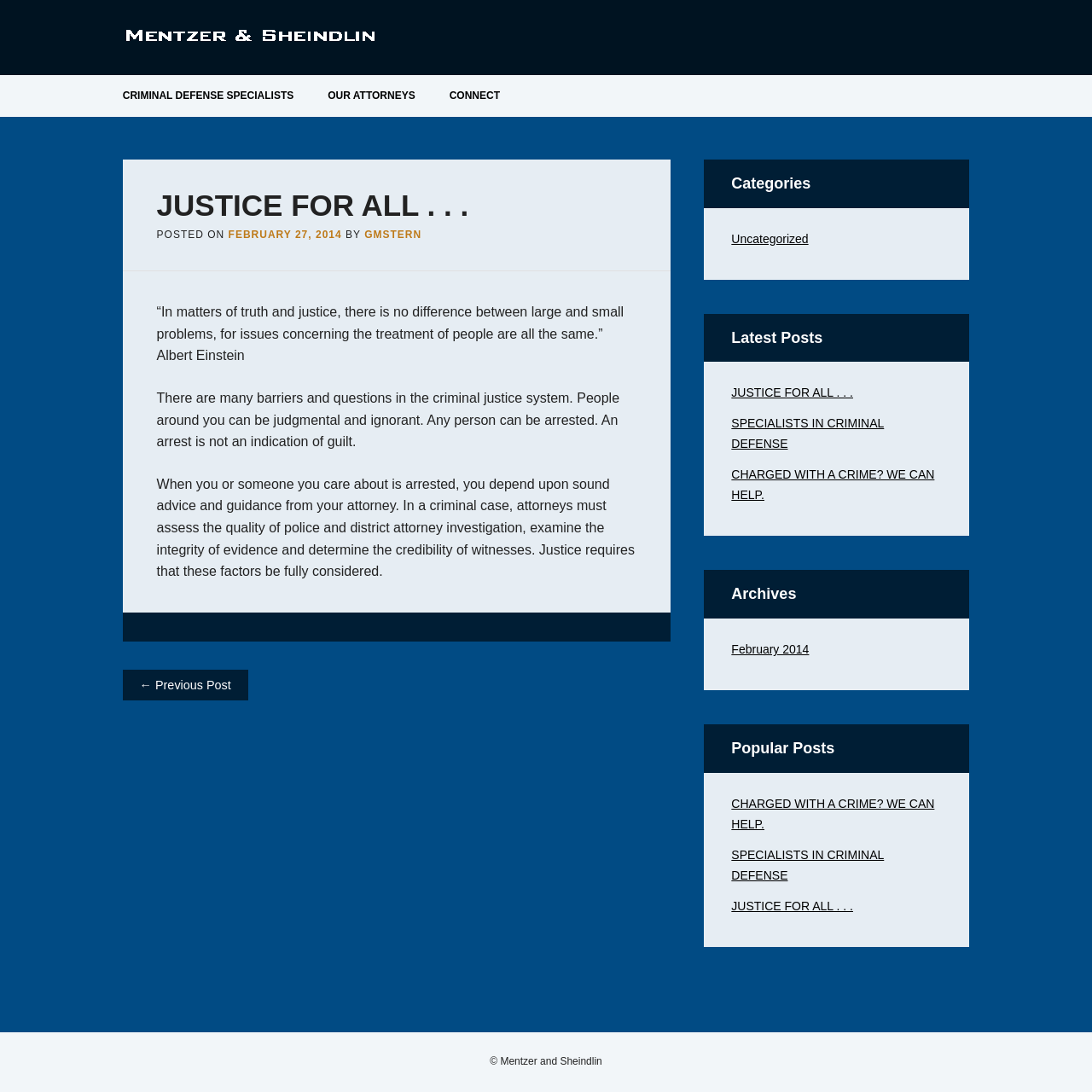Find the bounding box coordinates for the UI element that matches this description: "December 2023".

None